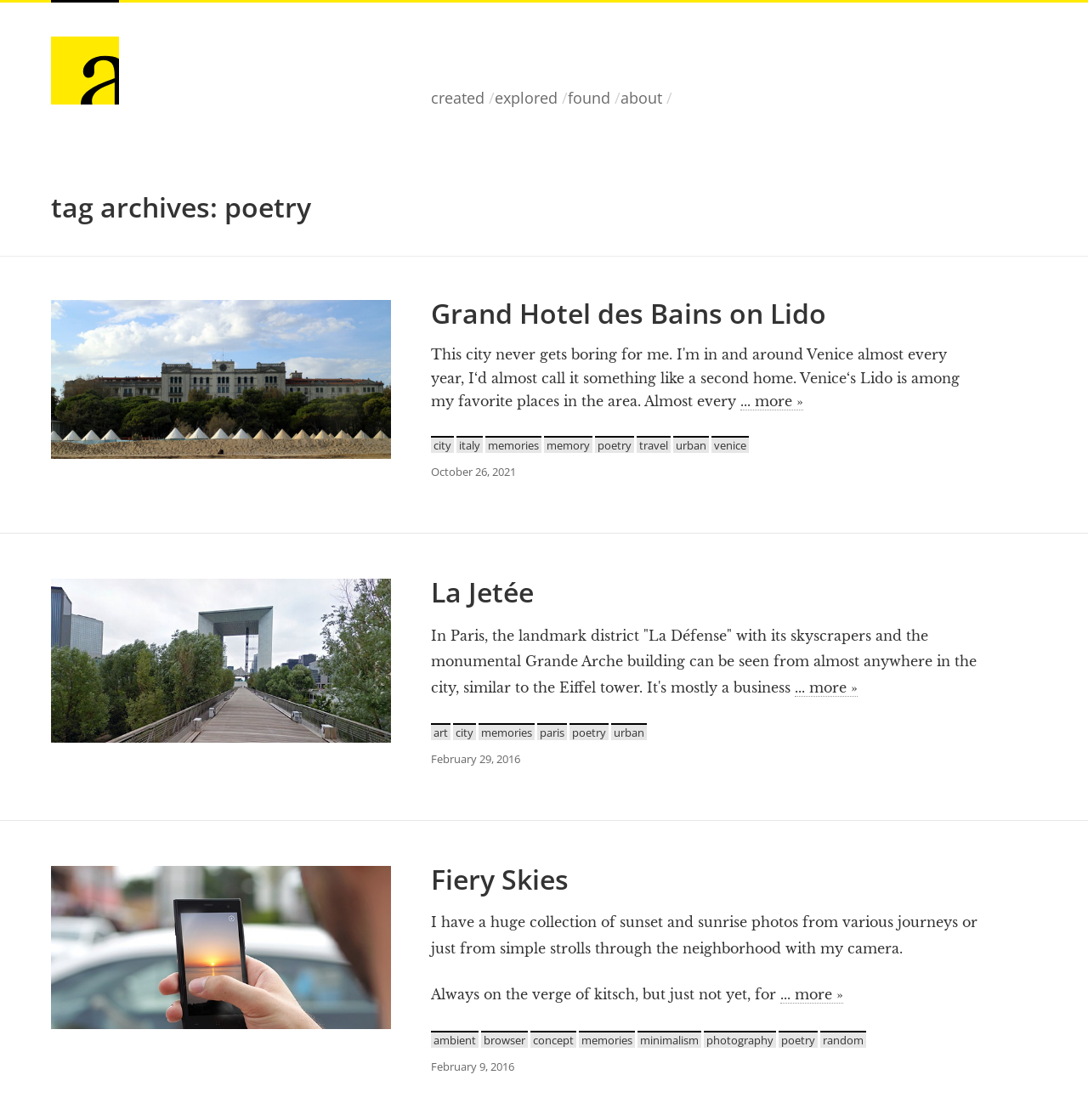Create a detailed summary of all the visual and textual information on the webpage.

The webpage is an archive of poetry-related content, with a header section at the top featuring a logo and a navigation menu with links to "created", "explored", "found", and "about" sections. Below the header, there is a main content area with multiple articles, each containing a heading, an image, and a brief text description.

The first article features an image of the Grand Hotel des Bains on Lido di Venezia, with a heading "Grand Hotel des Bains on Lido" and a brief text description. Below the image, there are links to related tags, including "city", "italy", "memories", "memory", "poetry", "travel", "urban", and "venice".

The second article features an image of a view from La Jetée towards the Grand Arche de la Defense in Paris, with a heading "La Jetée" and a brief text description. Below the image, there are links to related tags, including "art", "city", "memories", "paris", "poetry", and "urban".

The third article features an image of a digital sunset tableau, with a heading "Fiery Skies" and a brief text description. Below the image, there are links to related tags, including "ambient", "browser", "concept", "memories", "minimalism", "photography", "poetry", "random", and "sunset".

Each article has a "read more" link at the bottom, and there are timestamps indicating the date of publication for each article. The overall layout is organized, with clear headings and concise text descriptions, making it easy to navigate and explore the poetry-related content.